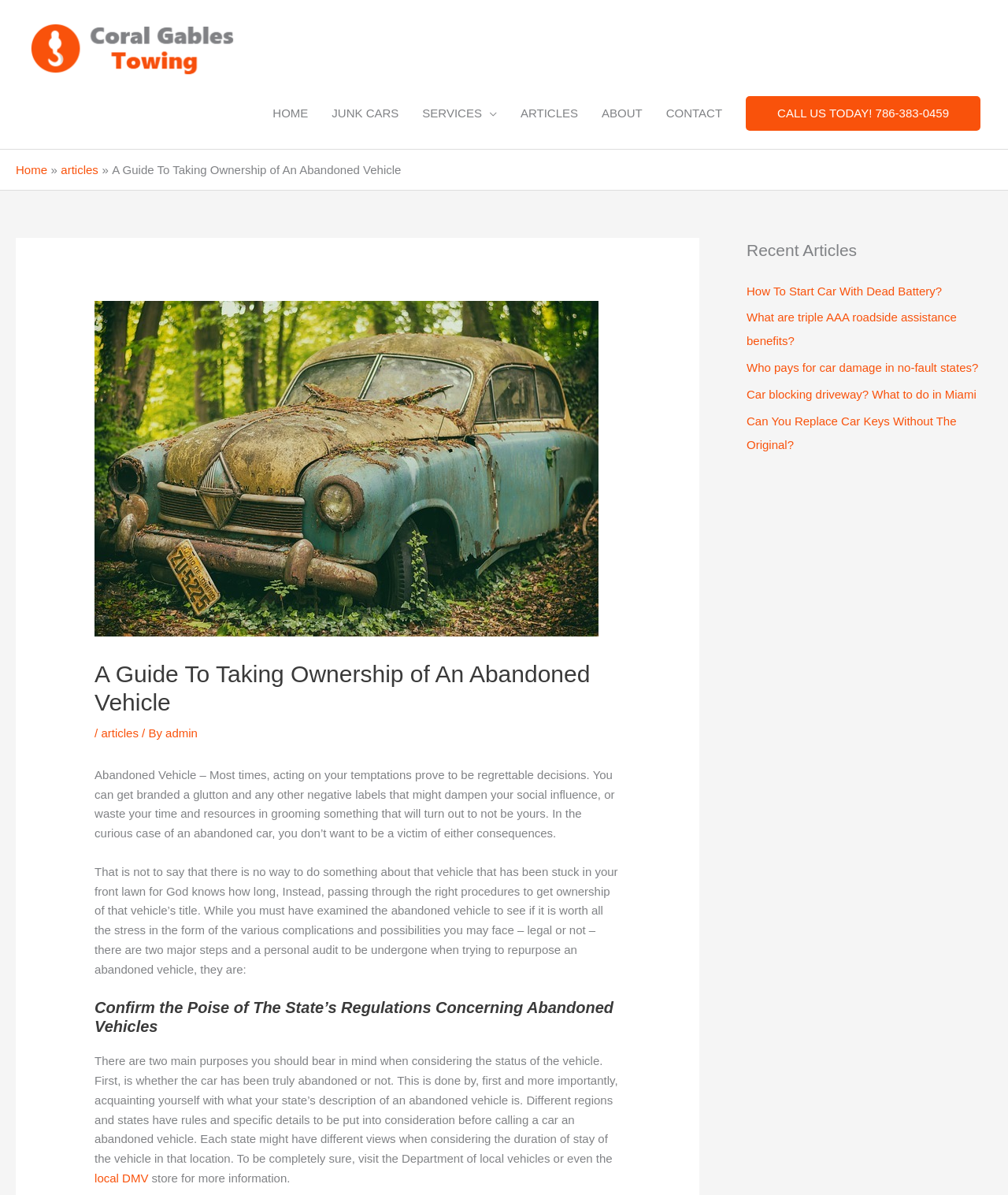Given the following UI element description: "CALL US TODAY! 786-383-0459", find the bounding box coordinates in the webpage screenshot.

[0.74, 0.08, 0.973, 0.11]